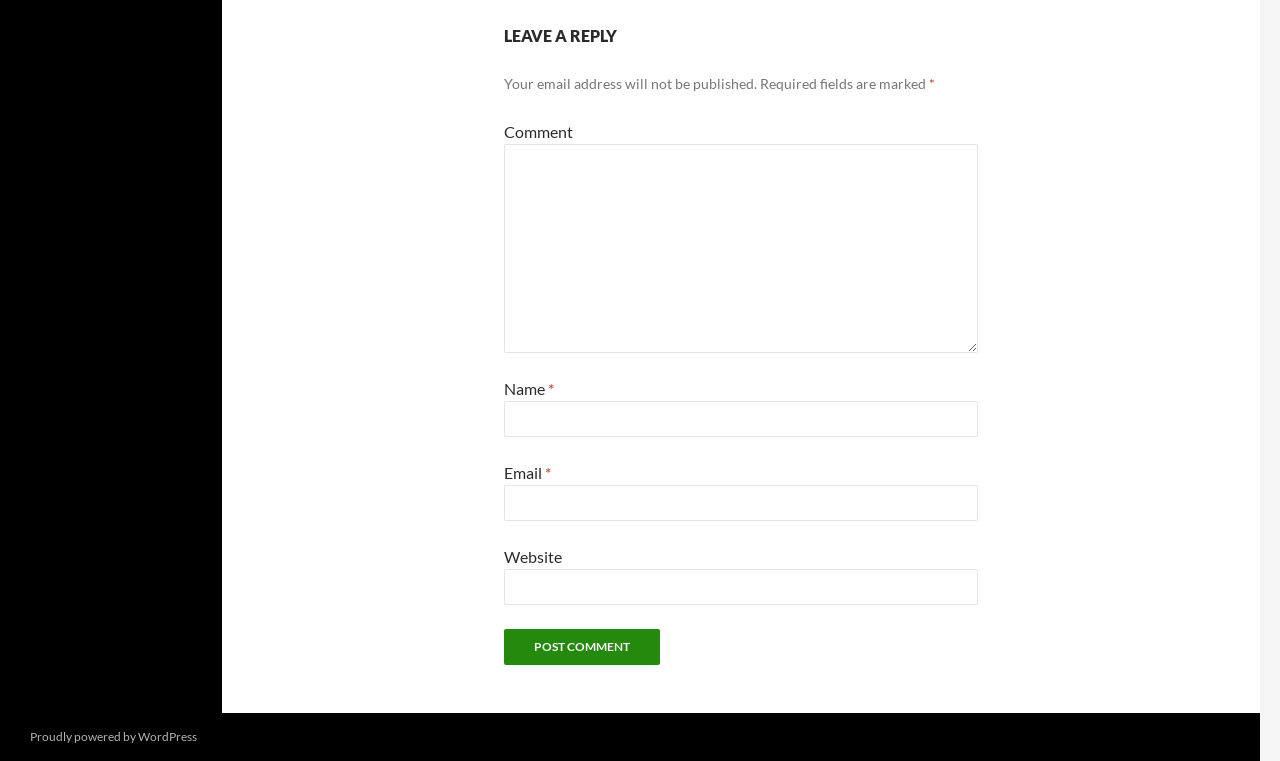Using the provided element description: "Pine Plains ‘Snowdrifts’", identify the bounding box coordinates. The coordinates should be four floats between 0 and 1 in the order [left, top, right, bottom].

None